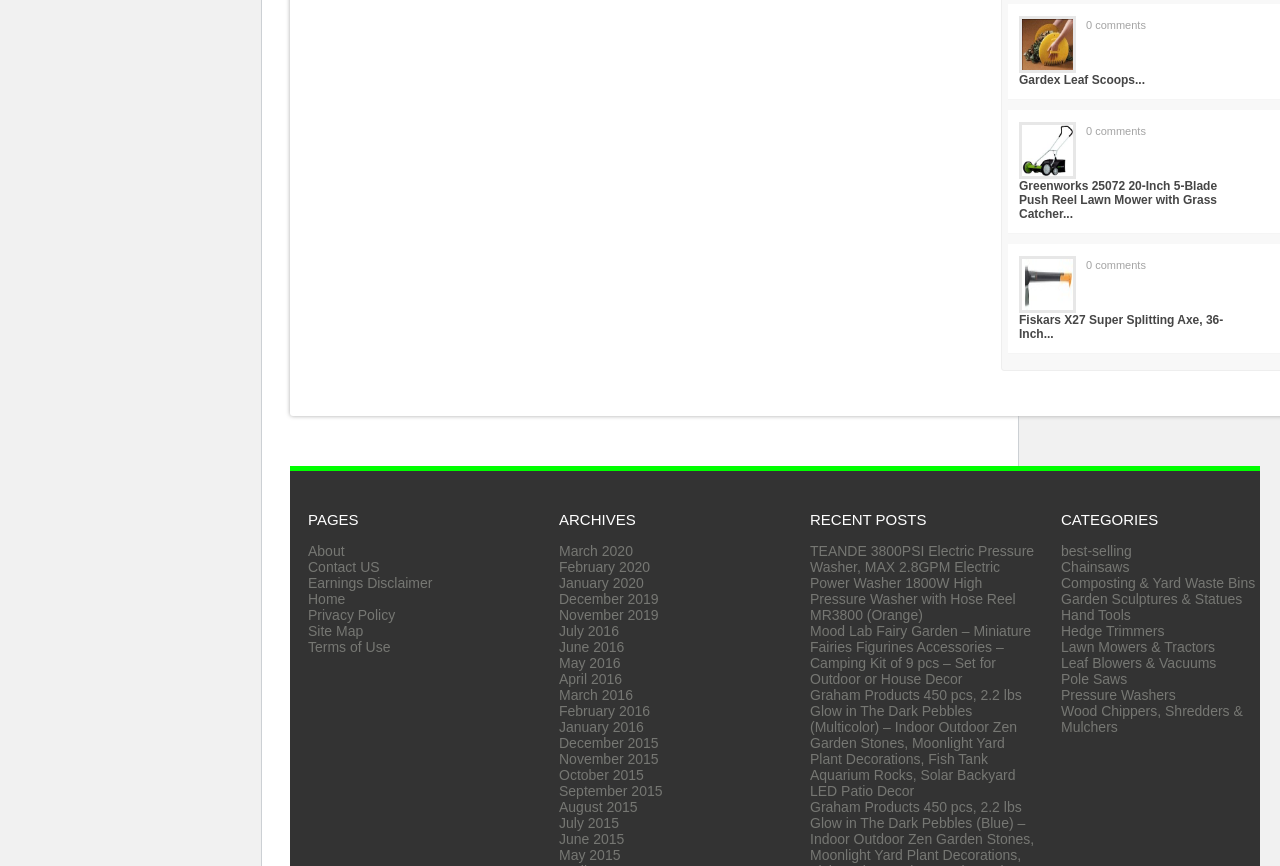Please identify the bounding box coordinates of the region to click in order to complete the given instruction: "Read Greenworks 25072 20-Inch 5-Blade Push Reel Lawn Mower review". The coordinates should be four float numbers between 0 and 1, i.e., [left, top, right, bottom].

[0.796, 0.207, 0.951, 0.255]